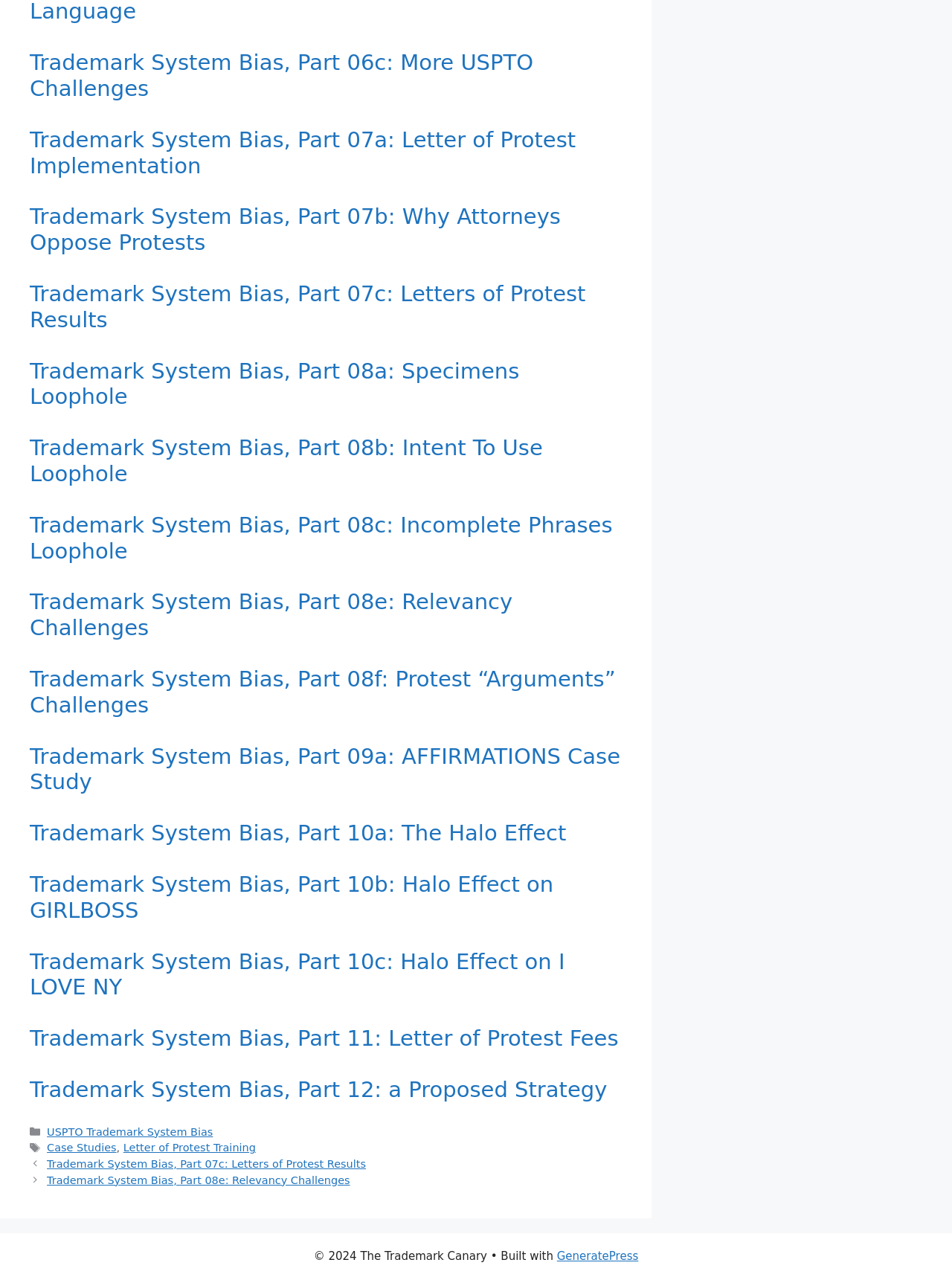Find the bounding box coordinates of the clickable region needed to perform the following instruction: "Click on the link 'Trademark System Bias, Part 06c: More USPTO Challenges'". The coordinates should be provided as four float numbers between 0 and 1, i.e., [left, top, right, bottom].

[0.031, 0.039, 0.56, 0.079]